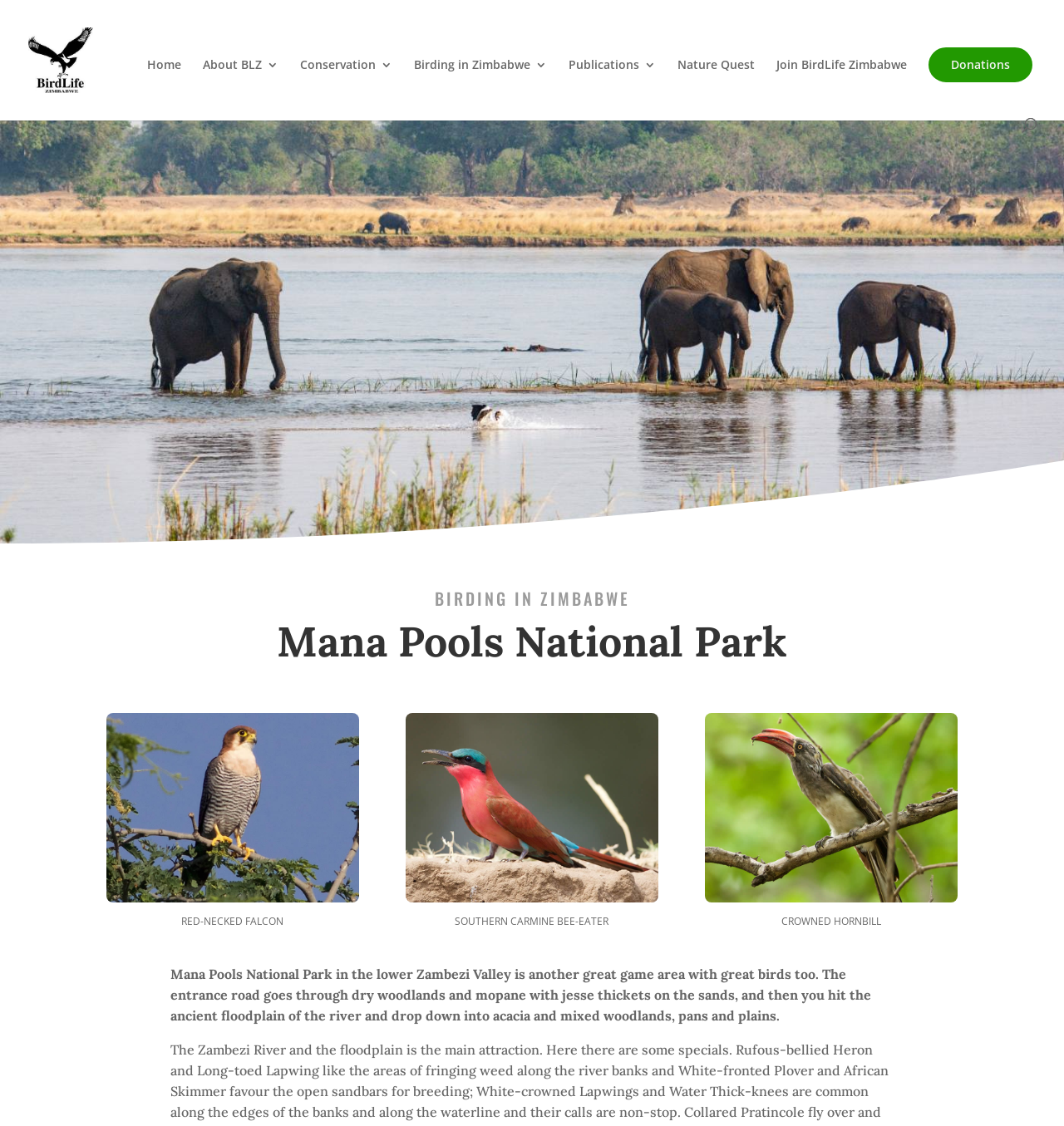Give a detailed explanation of the elements present on the webpage.

The webpage is about Mana Pools National Park, specifically highlighting its significance in birdlife. At the top left, there is a link to "Birdlife Zimbabwe" accompanied by an image with the same name. Below this, there is a row of links, including "Home", "About BLZ 3", "Conservation 3", "Birding in Zimbabwe 3", "Publications 3", "Nature Quest", "Join BirdLife Zimbabwe", and "Donations", which are evenly spaced and aligned horizontally.

The main content of the webpage is divided into two sections. On the left, there are three images, stacked vertically, with no captions. On the right, there are three headings: "BIRDING IN ZIMBABWE", "Mana Pools National Park", and a paragraph of text describing the national park. The text explains that Mana Pools National Park is a great game area with diverse birdlife, and describes the different types of woodlands and landscapes found in the park.

Below the images, there are three static text elements, each with a bird species name: "RED-NECKED FALCON", "SOUTHERN CARMINE BEE-EATER", and "CROWNED HORNBILL". These text elements are aligned with the corresponding images above them.